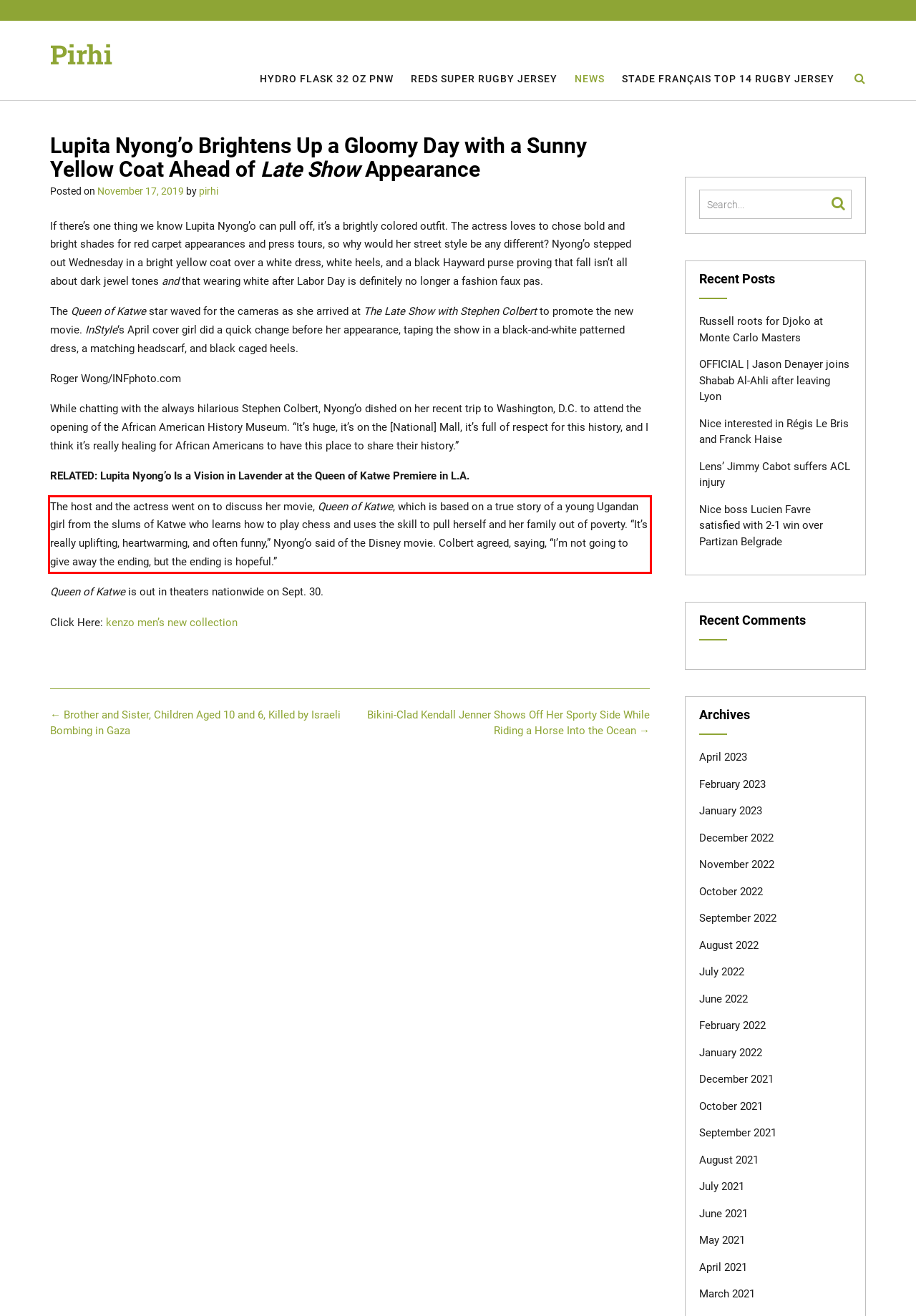Please extract the text content from the UI element enclosed by the red rectangle in the screenshot.

The host and the actress went on to discuss her movie, Queen of Katwe, which is based on a true story of a young Ugandan girl from the slums of Katwe who learns how to play chess and uses the skill to pull herself and her family out of poverty. “It’s really uplifting, heartwarming, and often funny,” Nyong’o said of the Disney movie. Colbert agreed, saying, “I’m not going to give away the ending, but the ending is hopeful.”